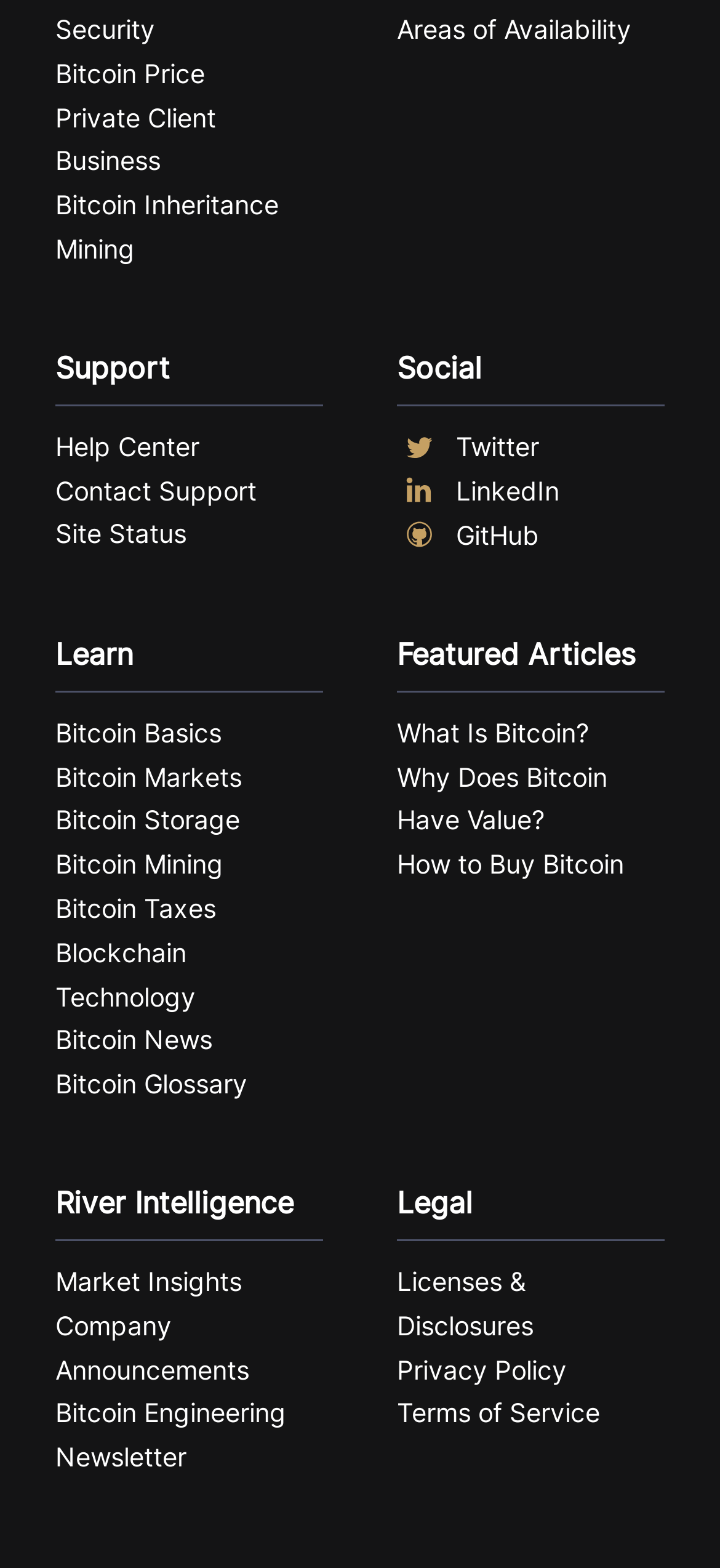Please provide a short answer using a single word or phrase for the question:
How many headings are there in the webpage?

7